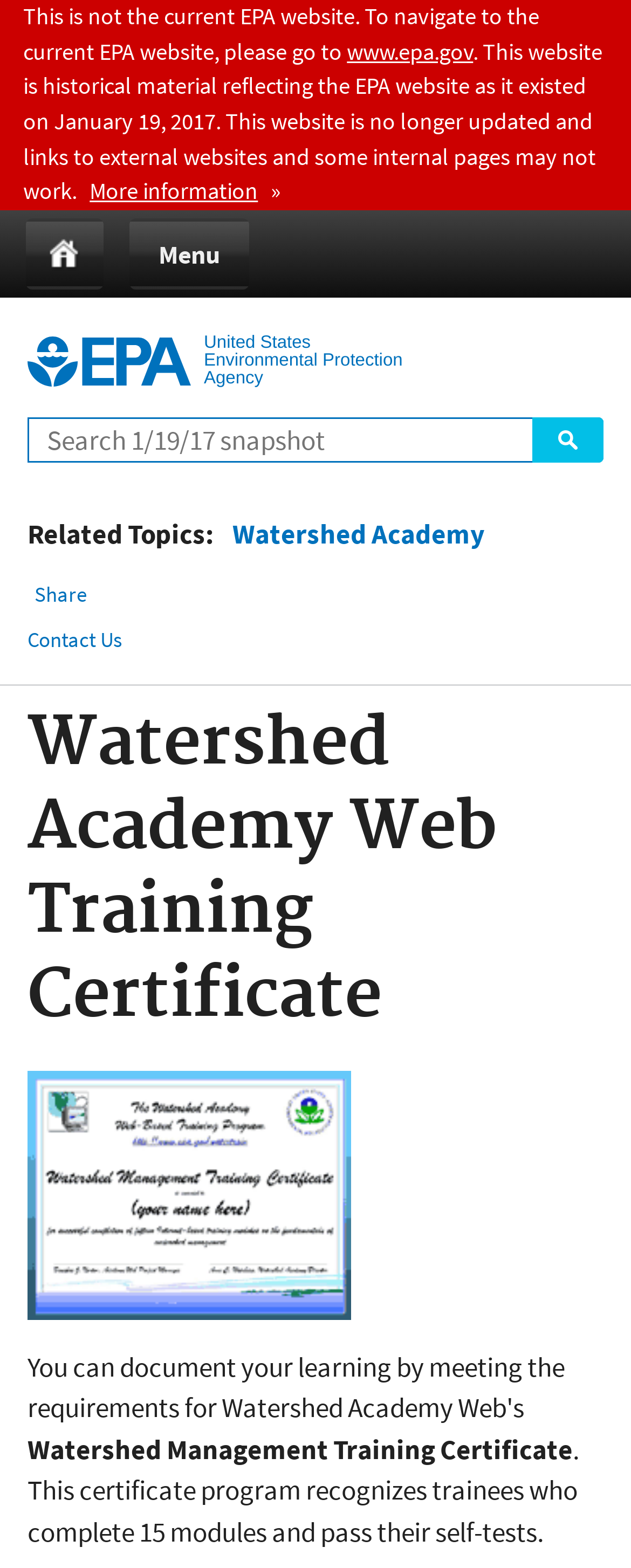Offer a comprehensive description of the webpage’s content and structure.

The webpage is about the Watershed Academy Web Training Certificate, which is a program offered by the US Environmental Protection Agency (EPA). 

At the top of the page, there is a link to "Jump to main content" and a notification stating that this is not the current EPA website, with a link to the current website. Below this notification, there is a brief description of the historical nature of this website, along with a link to "More information".

On the top left, there are links to "Home" and "Menu", followed by the US EPA logo and a heading with the agency's name. A search bar is located on the top right, accompanied by a "Search" button.

Below the search bar, there is a section titled "Related Topics:", which includes a link to the Watershed Academy. A "Share" button and a "Contact Us" link are also located in this area.

The main content of the page is headed by "Watershed Academy Web Training Certificate", which is followed by an image of a certificate. Below the image, there is a description of the Watershed Management Training Certificate program, which recognizes trainees who complete 15 modules and pass their self-tests.